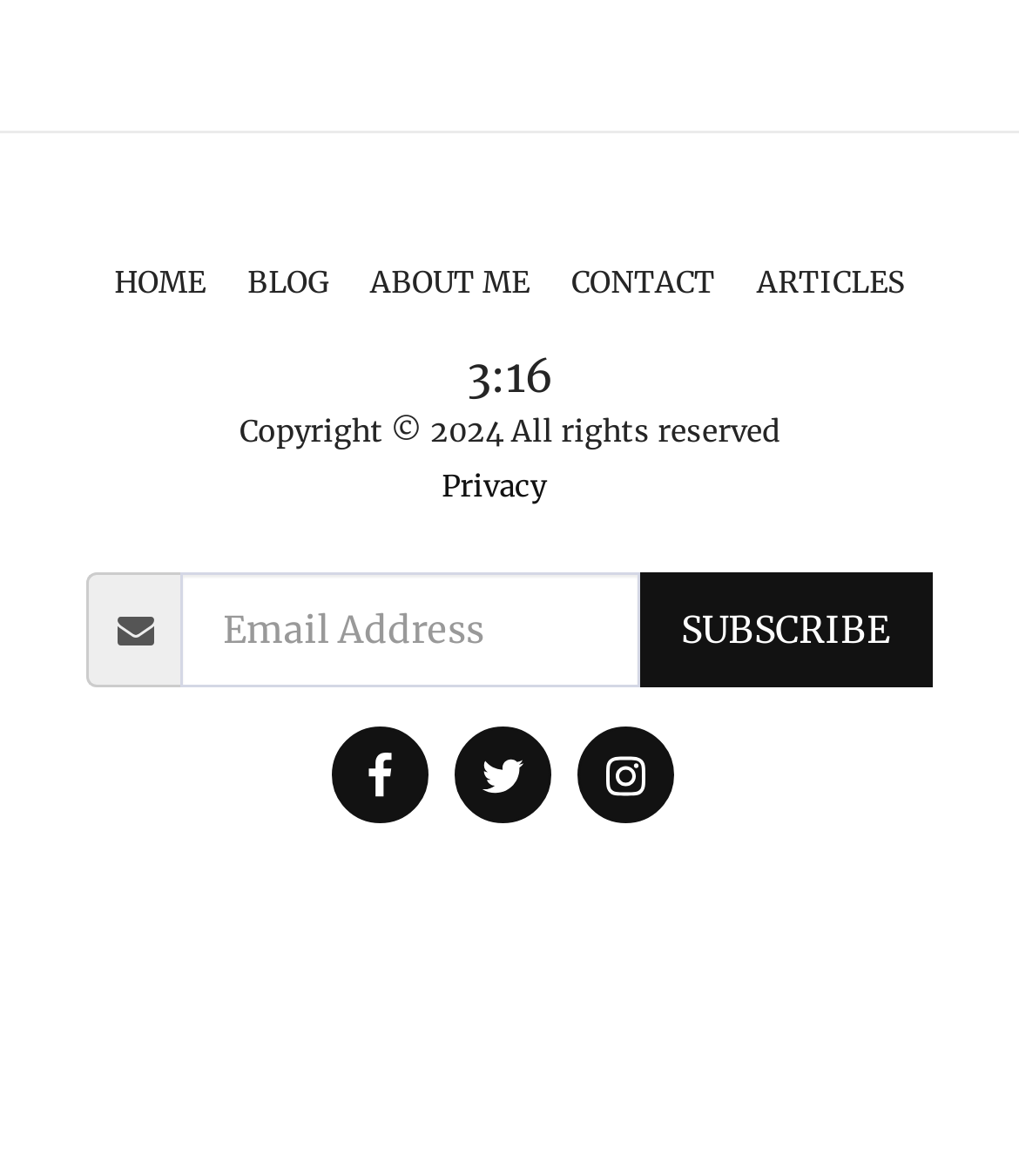What is the purpose of the textbox?
Please give a detailed answer to the question using the information shown in the image.

The textbox is labeled as 'Email Address' and is required, indicating that it is used to collect email addresses from users, likely for subscription or newsletter purposes.